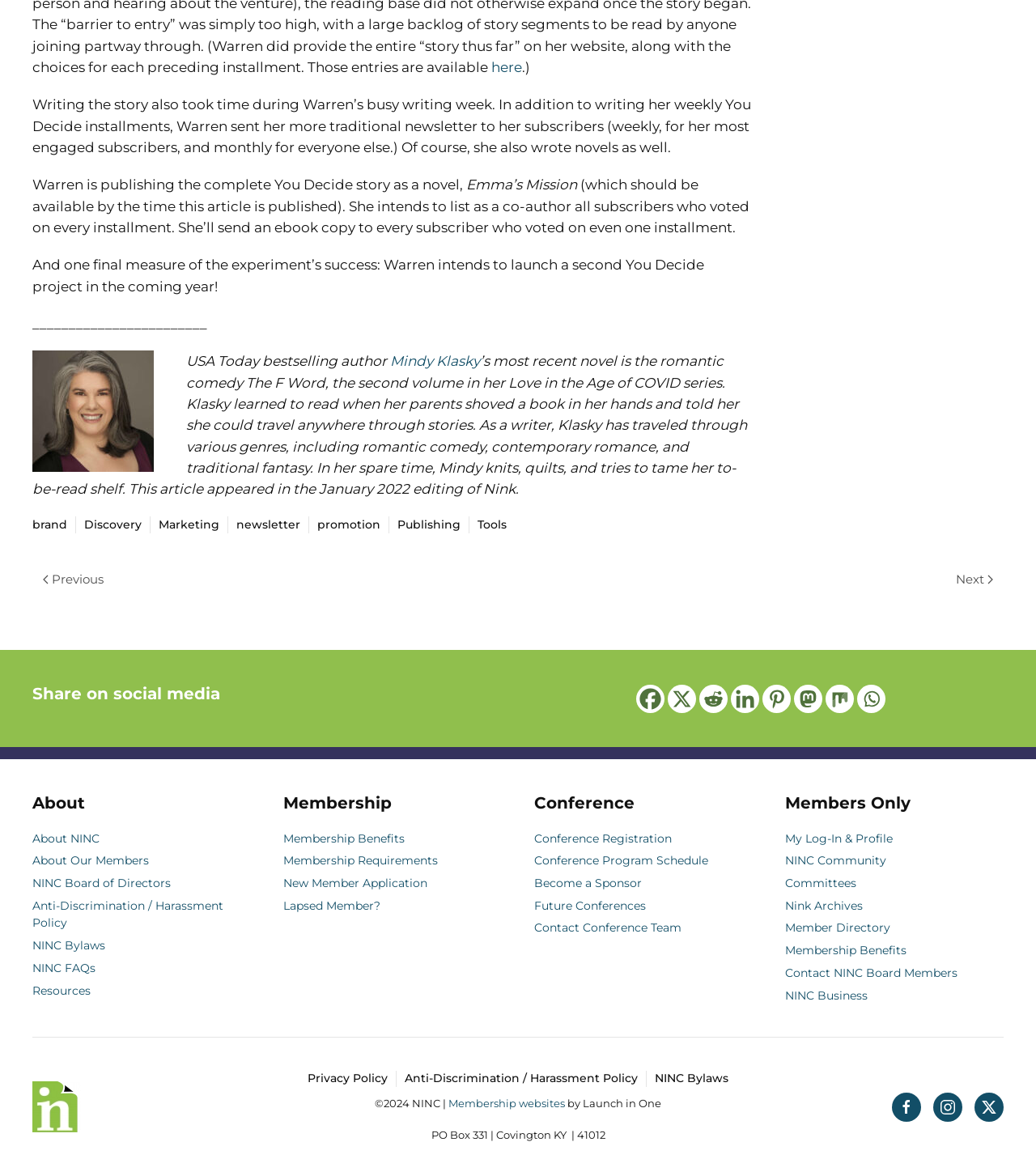Specify the bounding box coordinates of the area that needs to be clicked to achieve the following instruction: "Click on the 'Next page' link".

[0.913, 0.481, 0.969, 0.504]